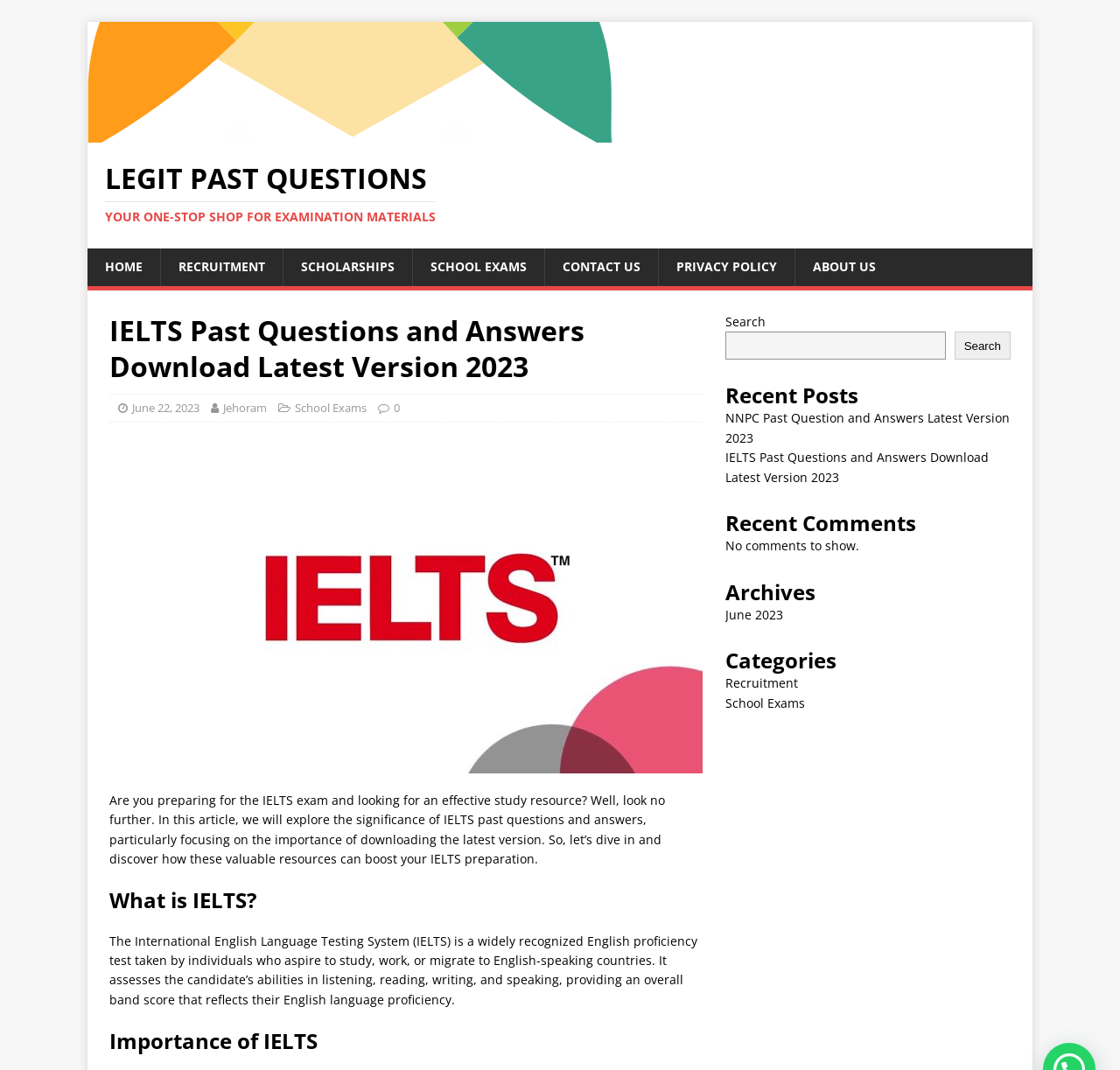Locate the bounding box coordinates of the clickable area needed to fulfill the instruction: "Read about IELTS Past Questions and Answers".

[0.094, 0.154, 0.906, 0.21]